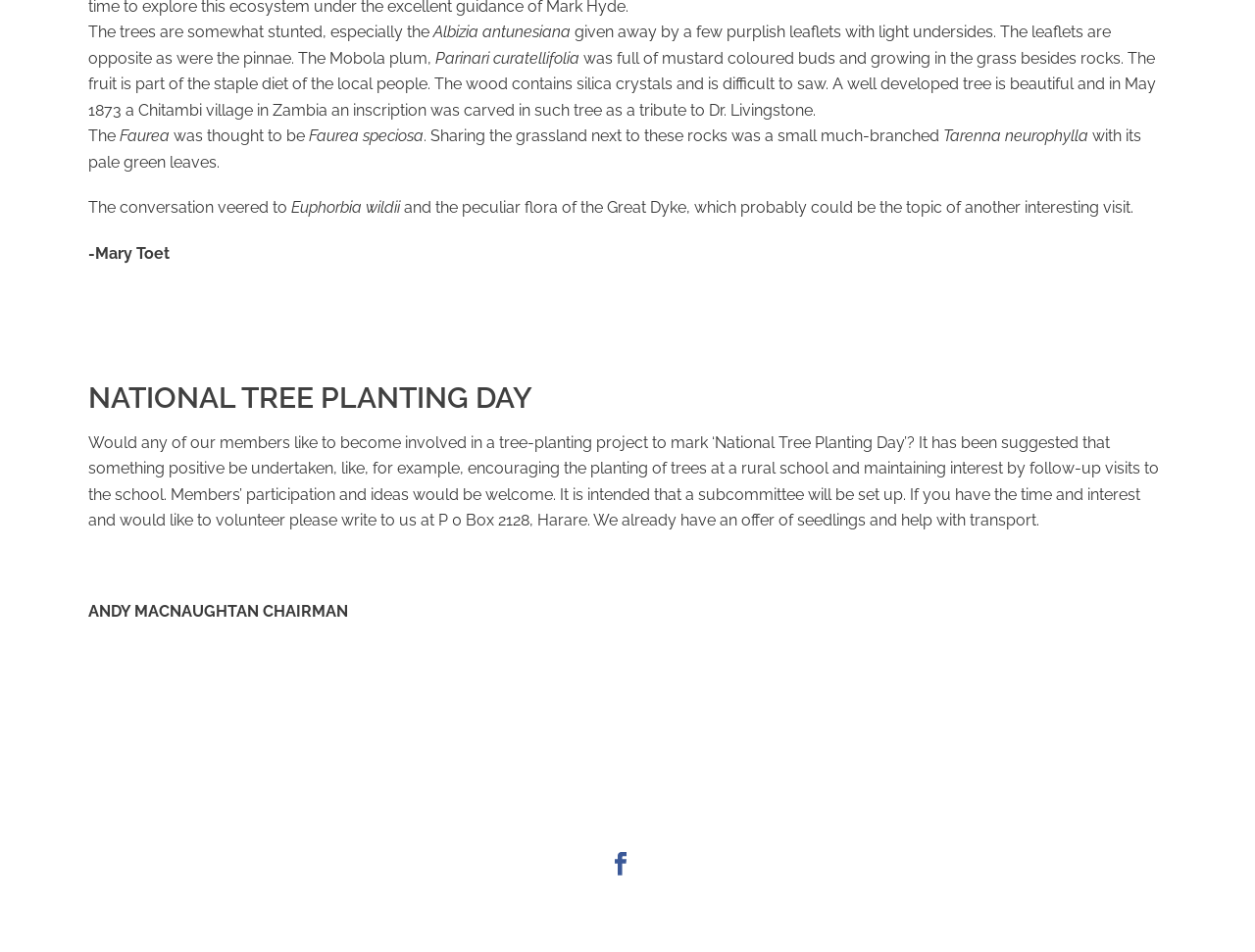Who is the chairman mentioned in the text?
Look at the screenshot and give a one-word or phrase answer.

ANDY MACNAUGHTAN